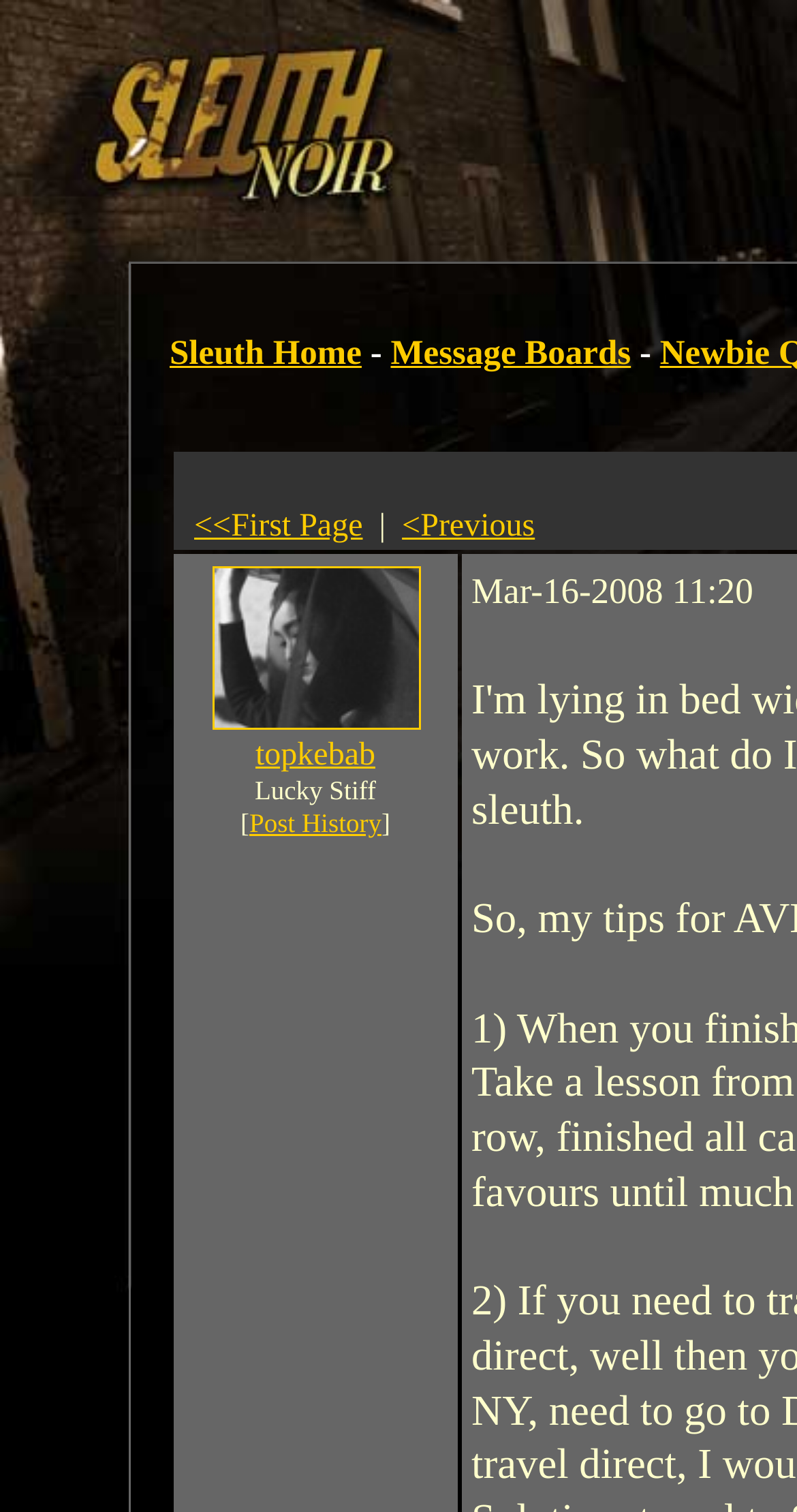Answer this question using a single word or a brief phrase:
What is the text of the first link on the page?

Sleuth Home